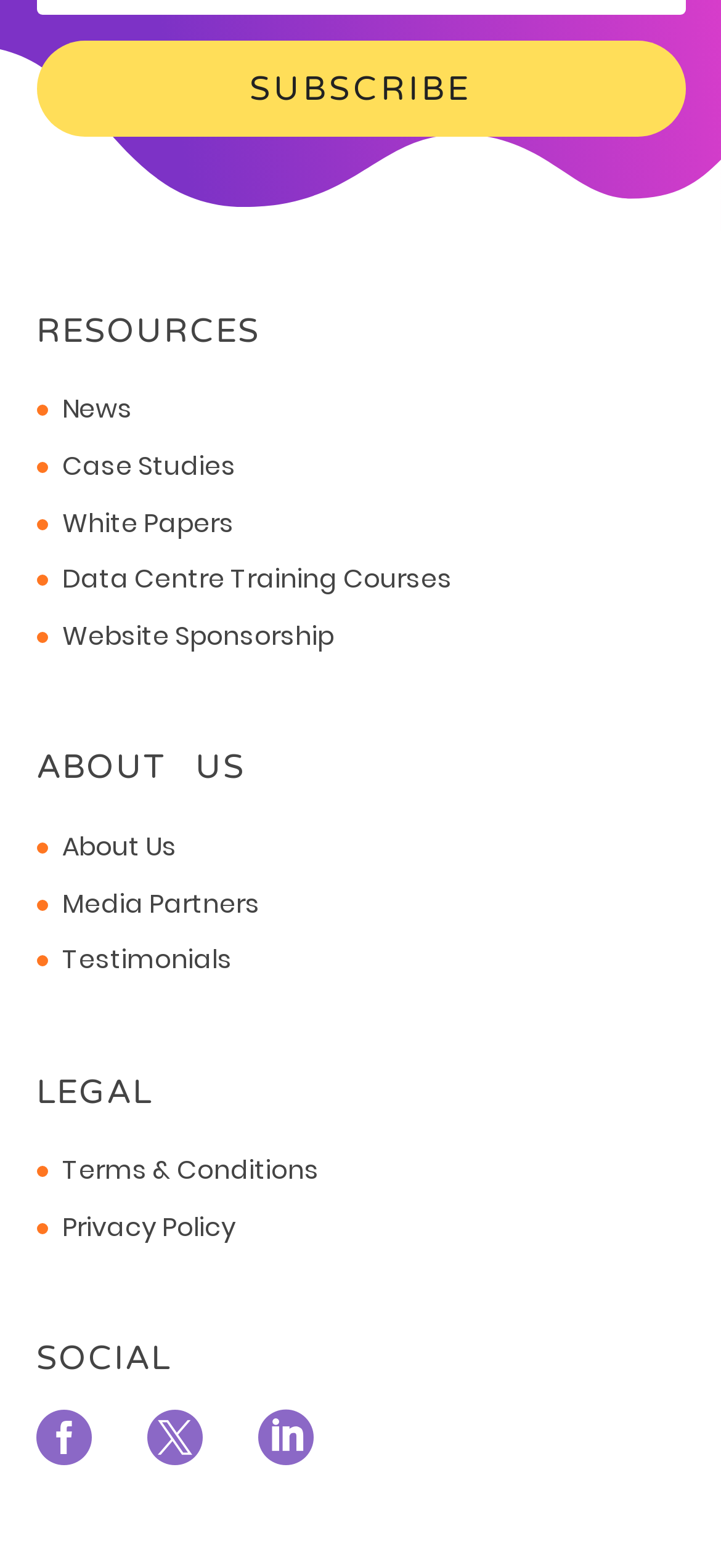How many categories are under RESOURCES?
Look at the image and respond with a single word or a short phrase.

5